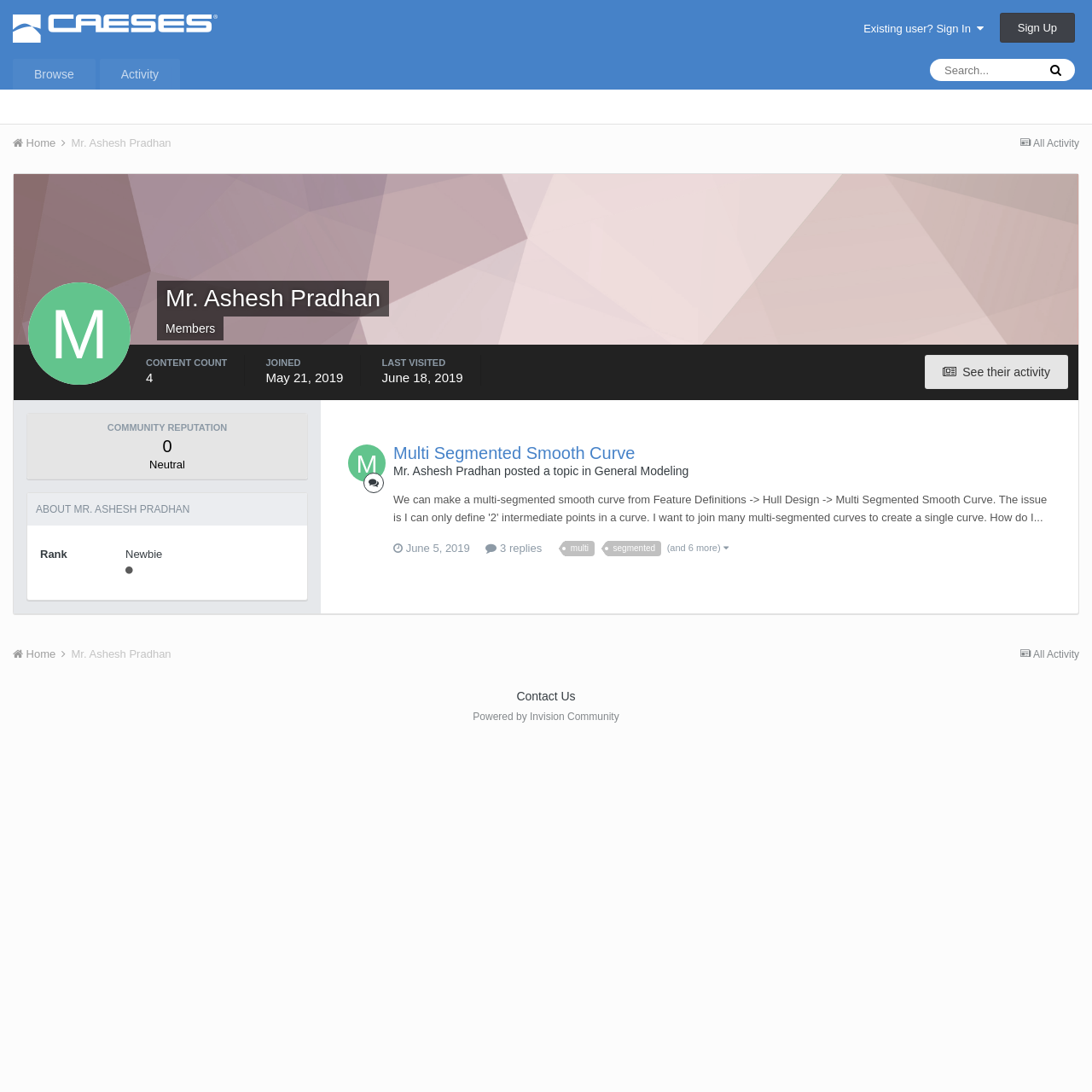Please identify the bounding box coordinates of the element's region that I should click in order to complete the following instruction: "View all activity". The bounding box coordinates consist of four float numbers between 0 and 1, i.e., [left, top, right, bottom].

[0.934, 0.126, 0.988, 0.137]